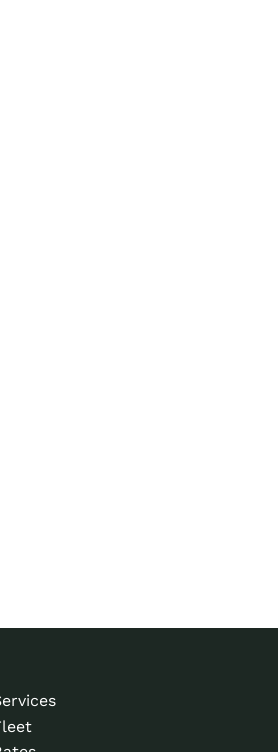Please give a concise answer to this question using a single word or phrase: 
What type of event is being promoted?

A local shopping event